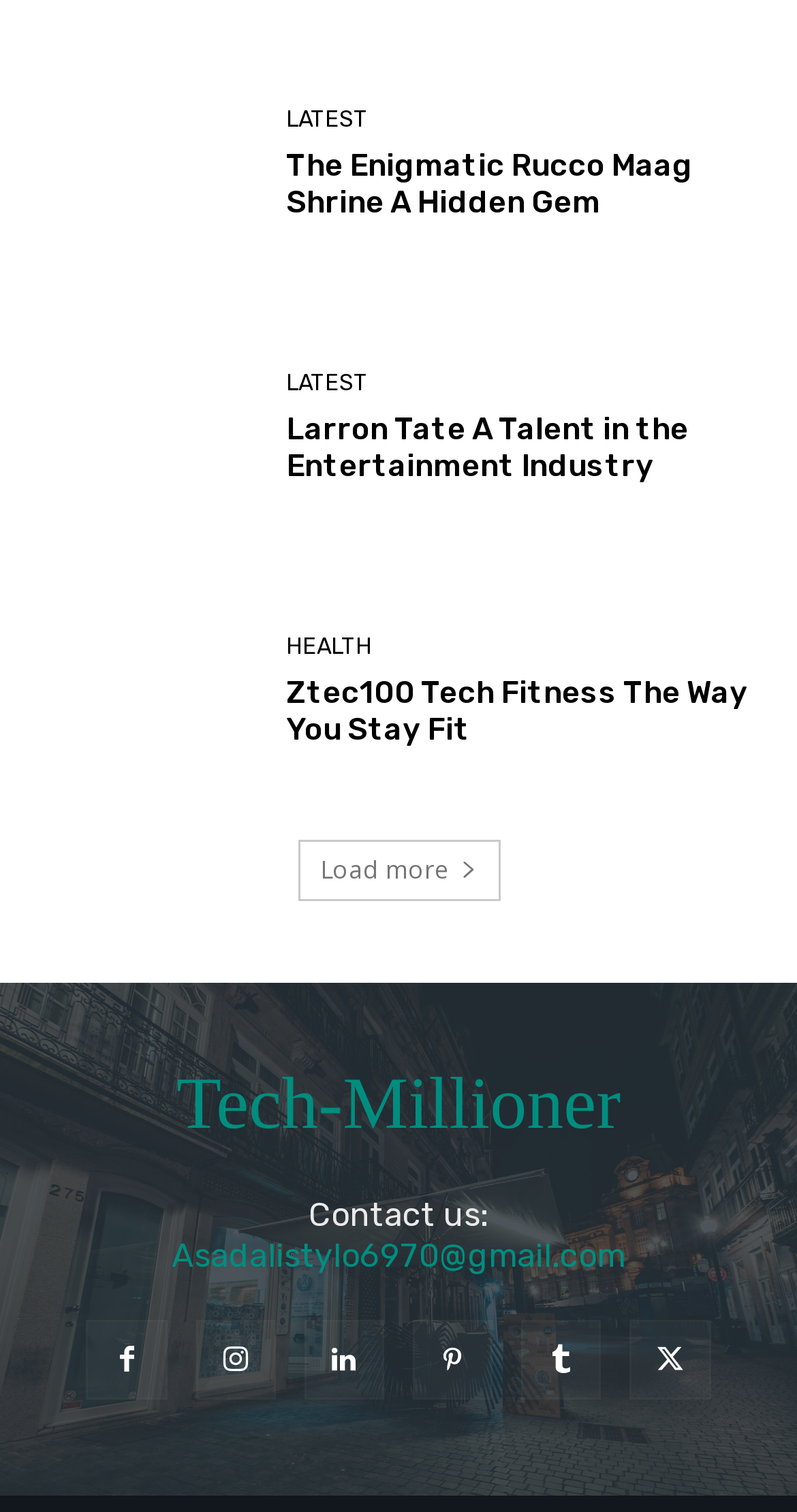Identify the bounding box coordinates of the region that should be clicked to execute the following instruction: "Click on 'Footnotes'".

None